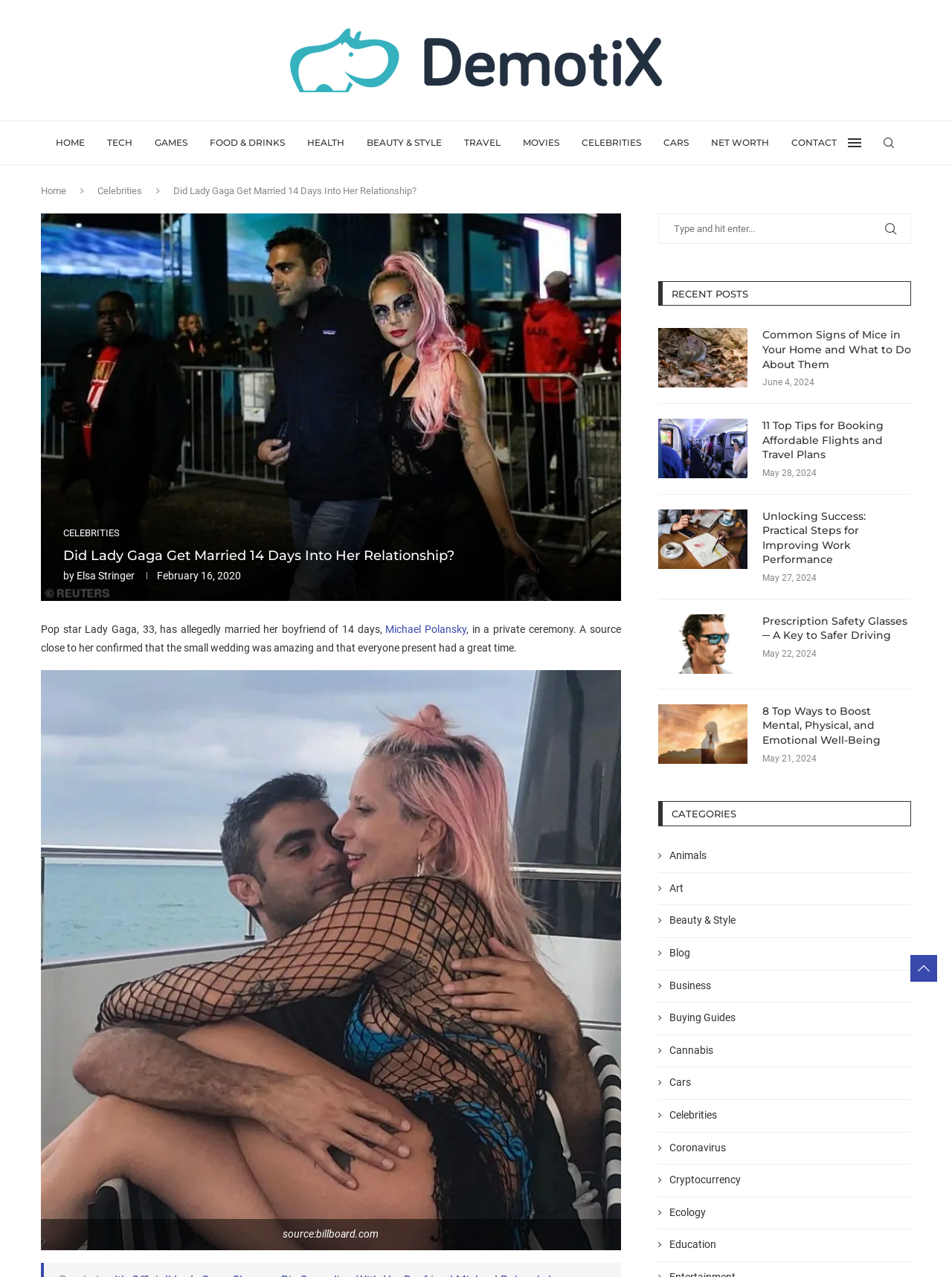Please find and give the text of the main heading on the webpage.

Did Lady Gaga Get Married 14 Days Into Her Relationship?